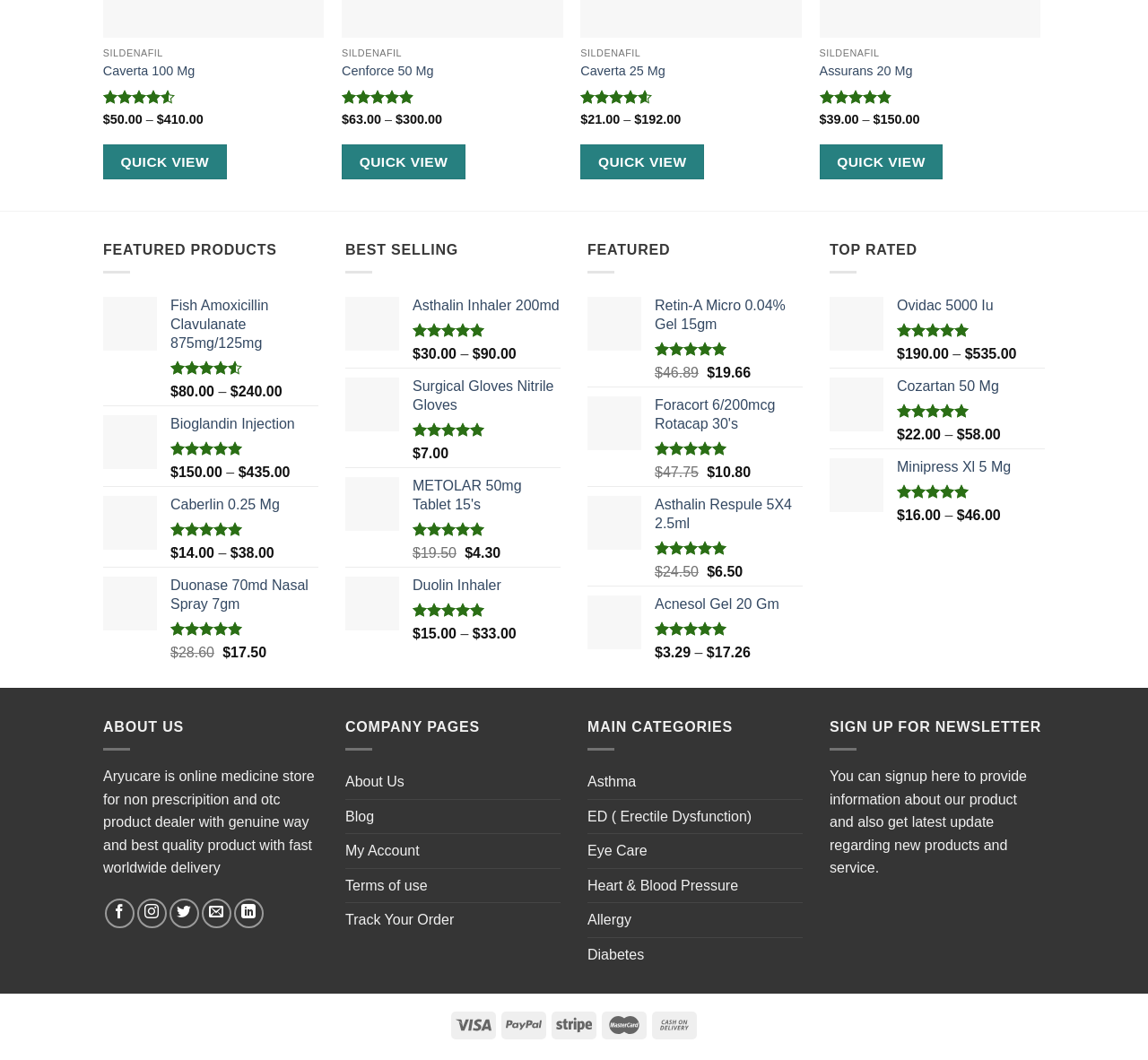Pinpoint the bounding box coordinates of the clickable element to carry out the following instruction: "View product details of Caverta 100 Mg."

[0.09, 0.059, 0.17, 0.075]